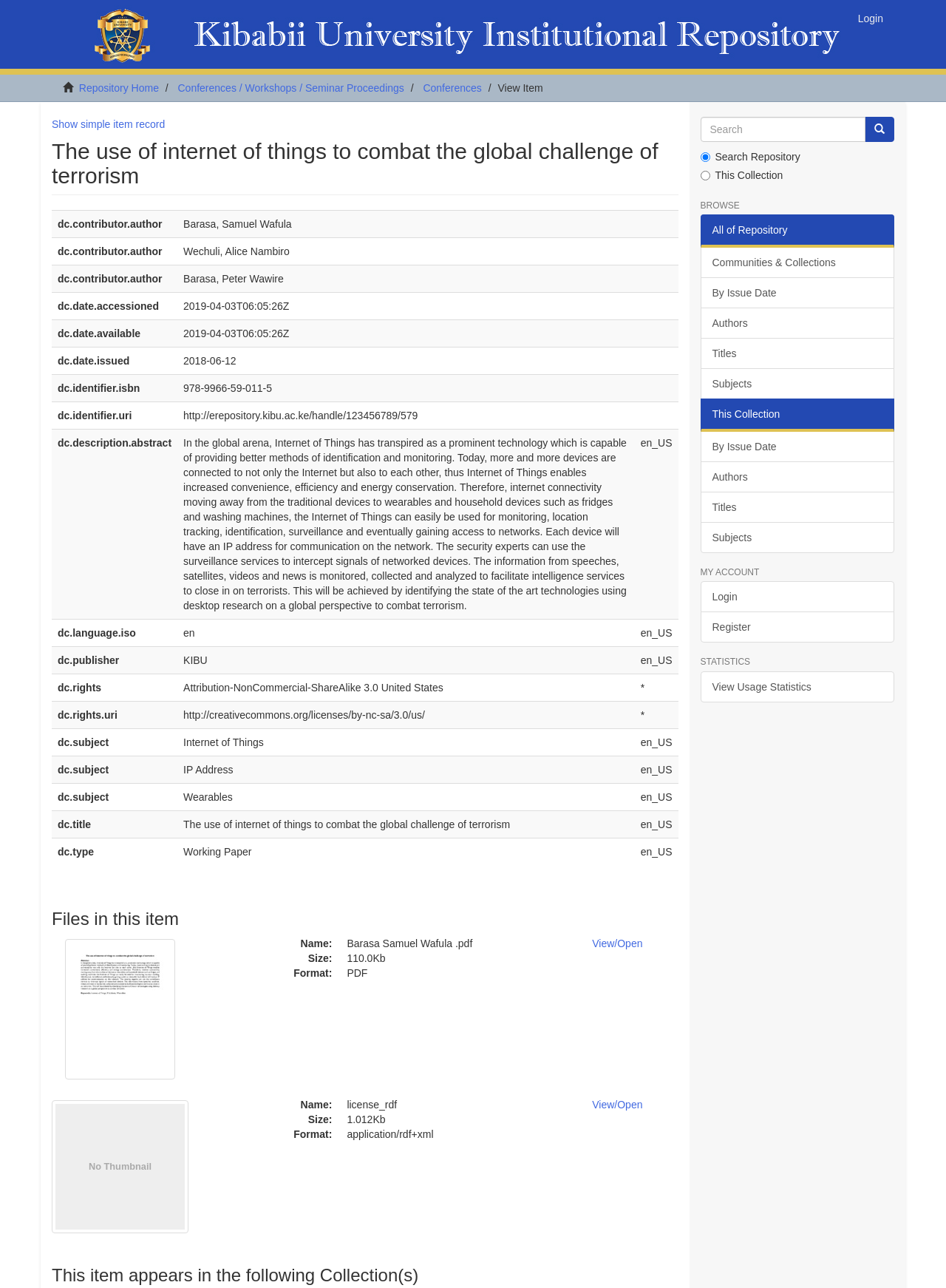What is the ISBN number?
Please answer using one word or phrase, based on the screenshot.

978-9966-59-011-5